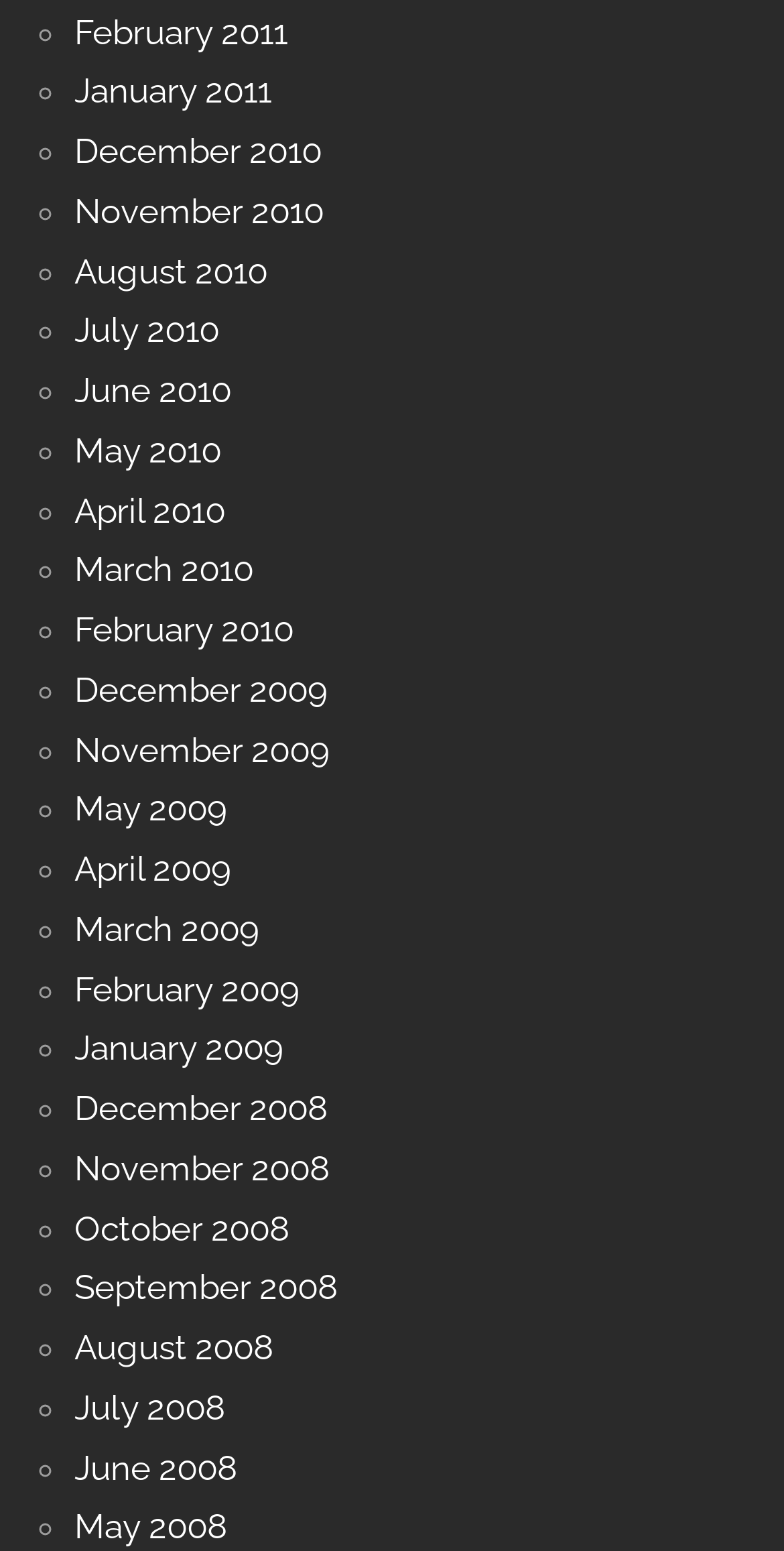Respond concisely with one word or phrase to the following query:
What is the earliest month listed?

December 2008